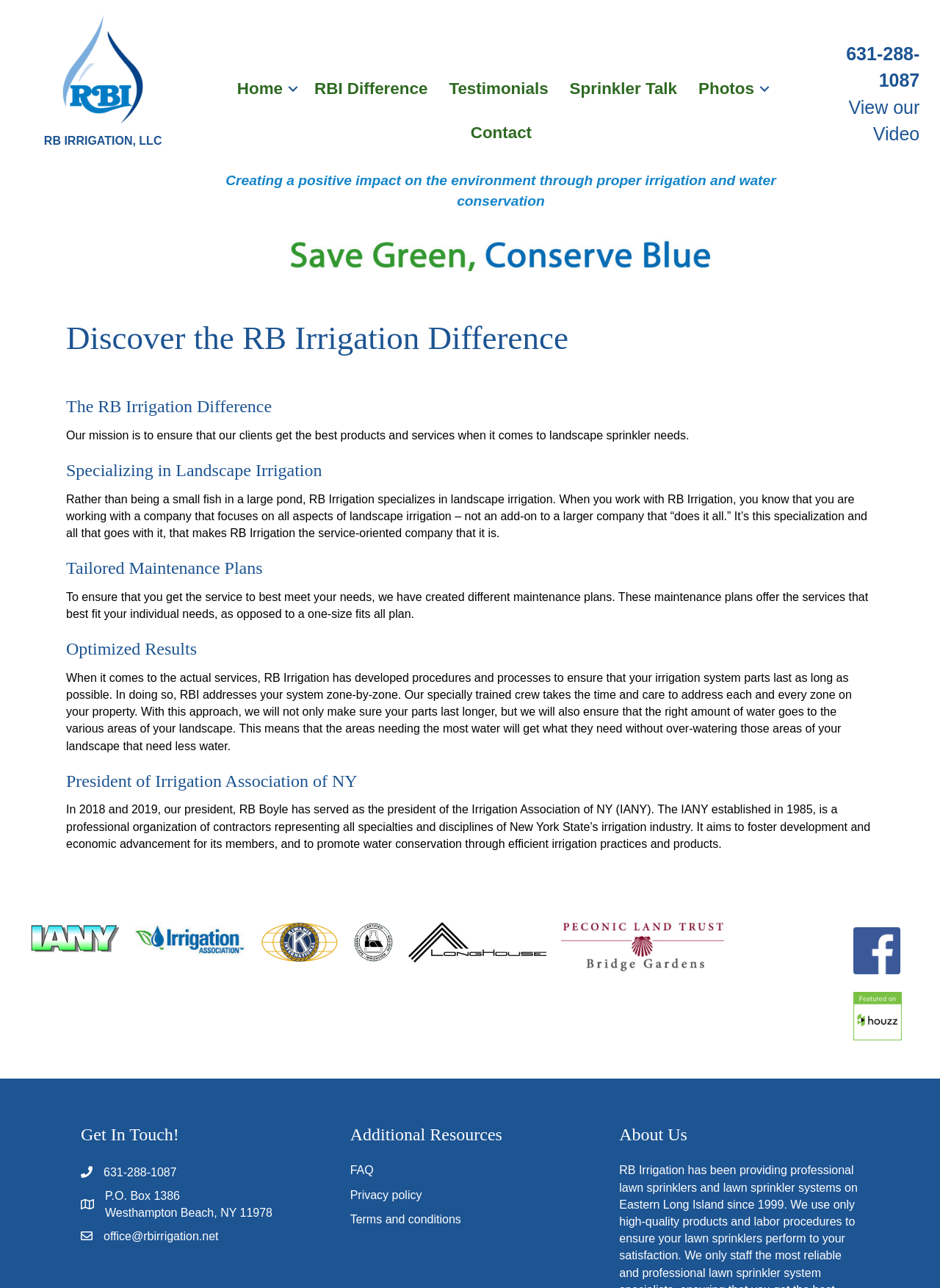Given the description ABOUT US, predict the bounding box coordinates of the UI element. Ensure the coordinates are in the format (top-left x, top-left y, bottom-right x, bottom-right y) and all values are between 0 and 1.

None